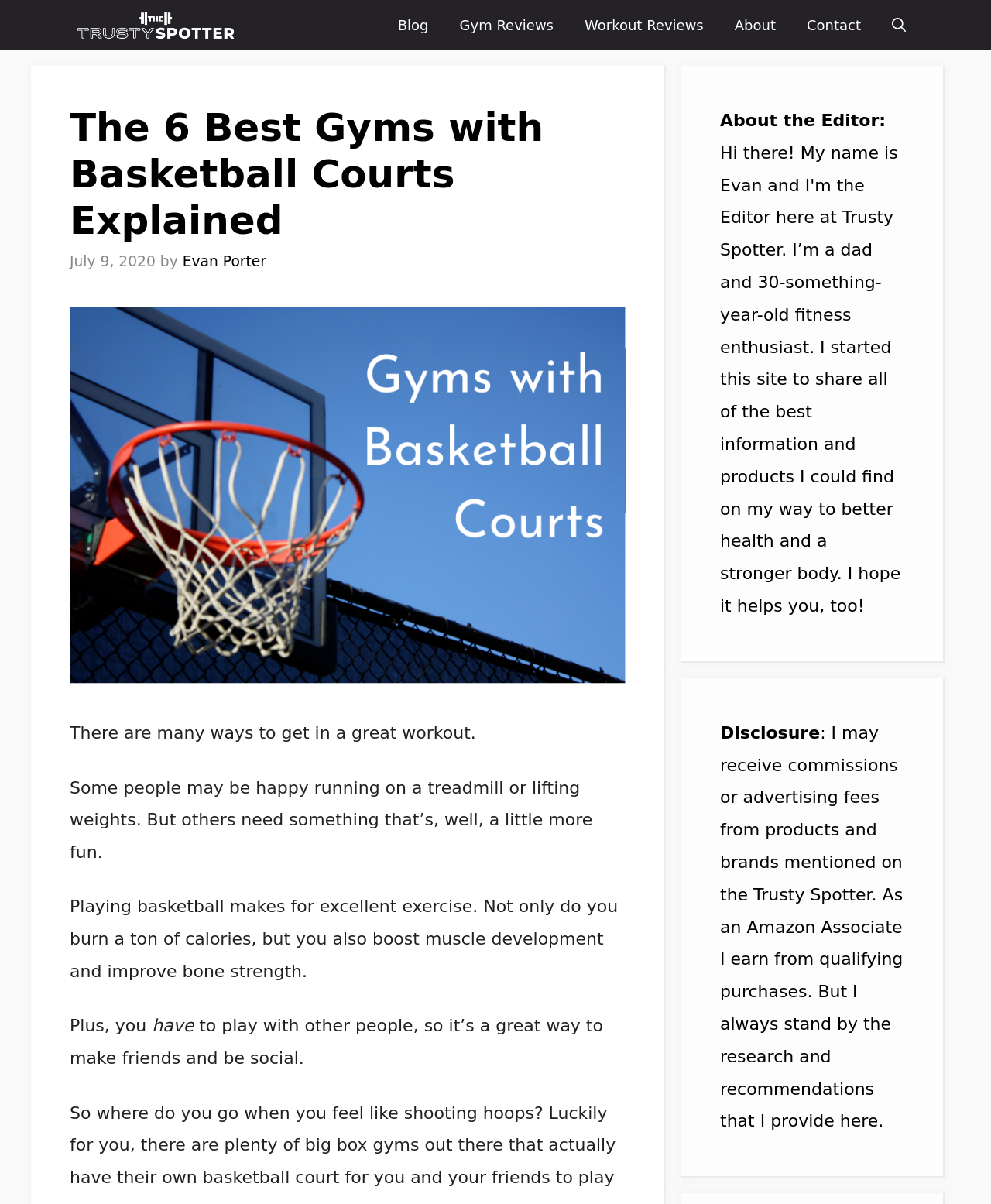What is the date of the article?
Can you provide an in-depth and detailed response to the question?

The date of the article is mentioned in the time element 'July 9, 2020' which appears below the heading and above the introductory paragraphs.